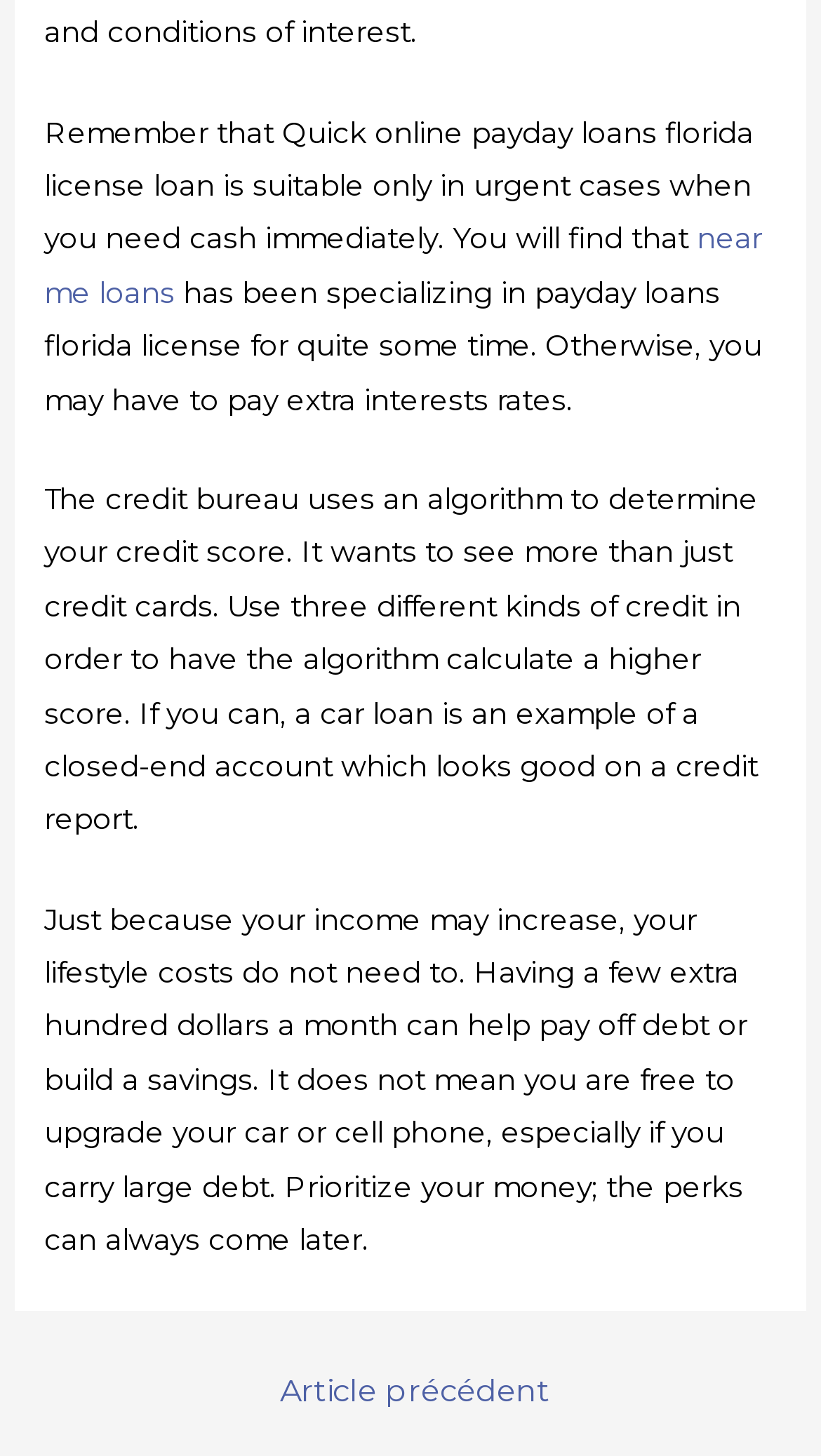What should be prioritized when having extra money?
Examine the webpage screenshot and provide an in-depth answer to the question.

The text advises that 'Having a few extra hundred dollars a month can help pay off debt or build a savings. It does not mean you are free to upgrade your car or cell phone, especially if you carry large debt. Prioritize your money; the perks can always come later.' This implies that paying off debt should be prioritized when having extra money.